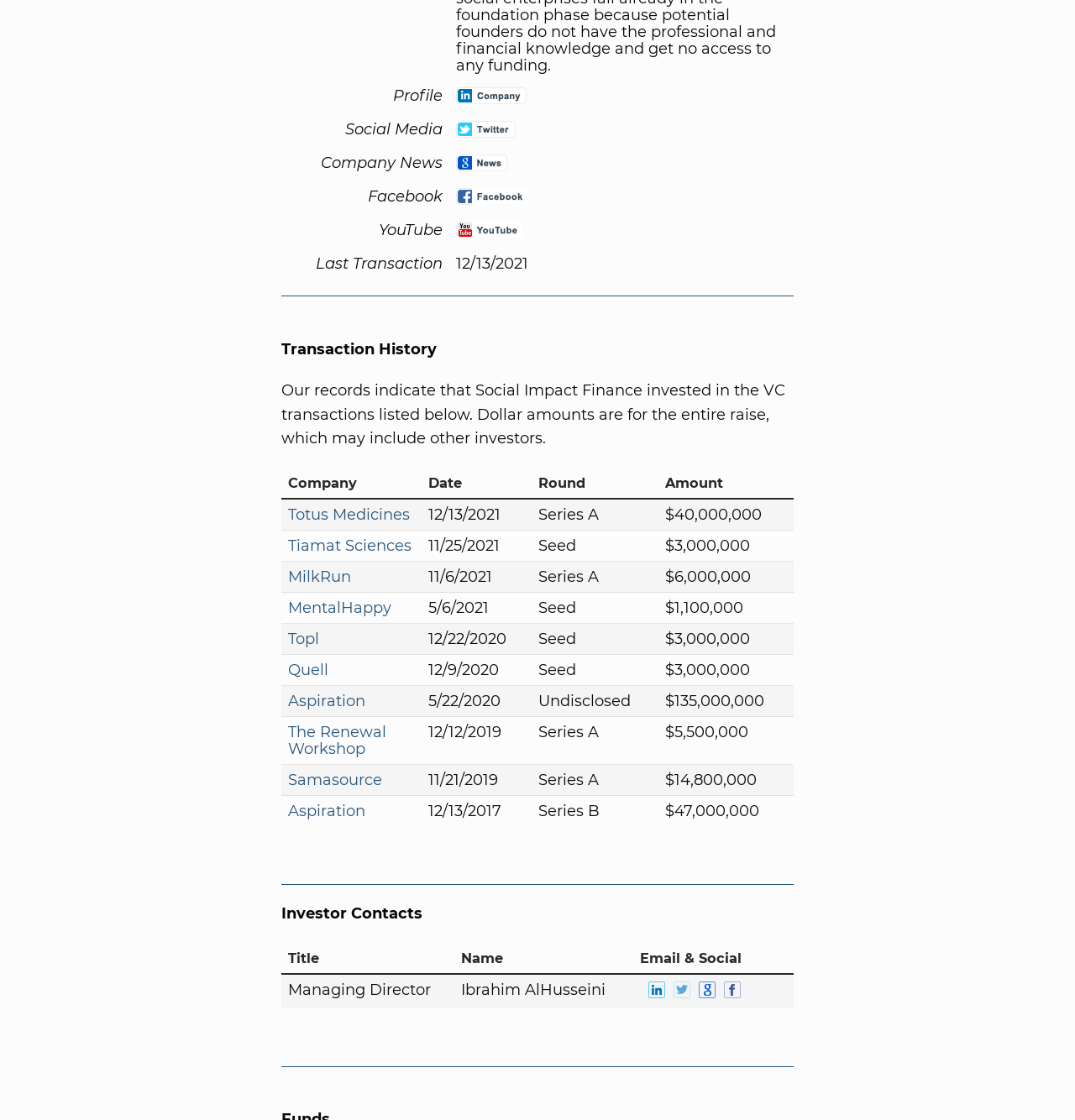Extract the bounding box coordinates for the HTML element that matches this description: "alt="Social Impact Finance News"". The coordinates should be four float numbers between 0 and 1, i.e., [left, top, right, bottom].

[0.424, 0.138, 0.472, 0.156]